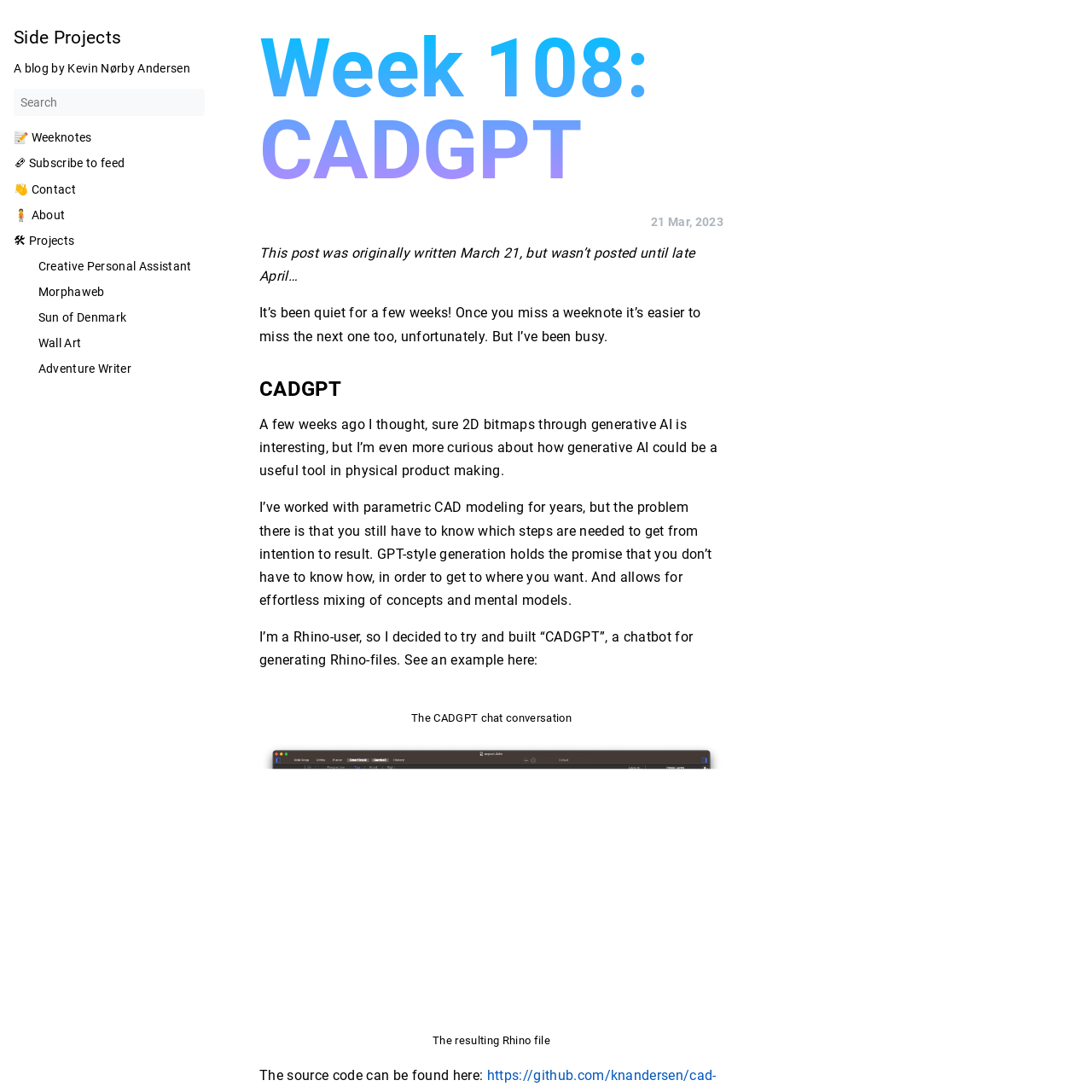Kindly determine the bounding box coordinates for the clickable area to achieve the given instruction: "Read about Side Projects".

[0.012, 0.025, 0.188, 0.044]